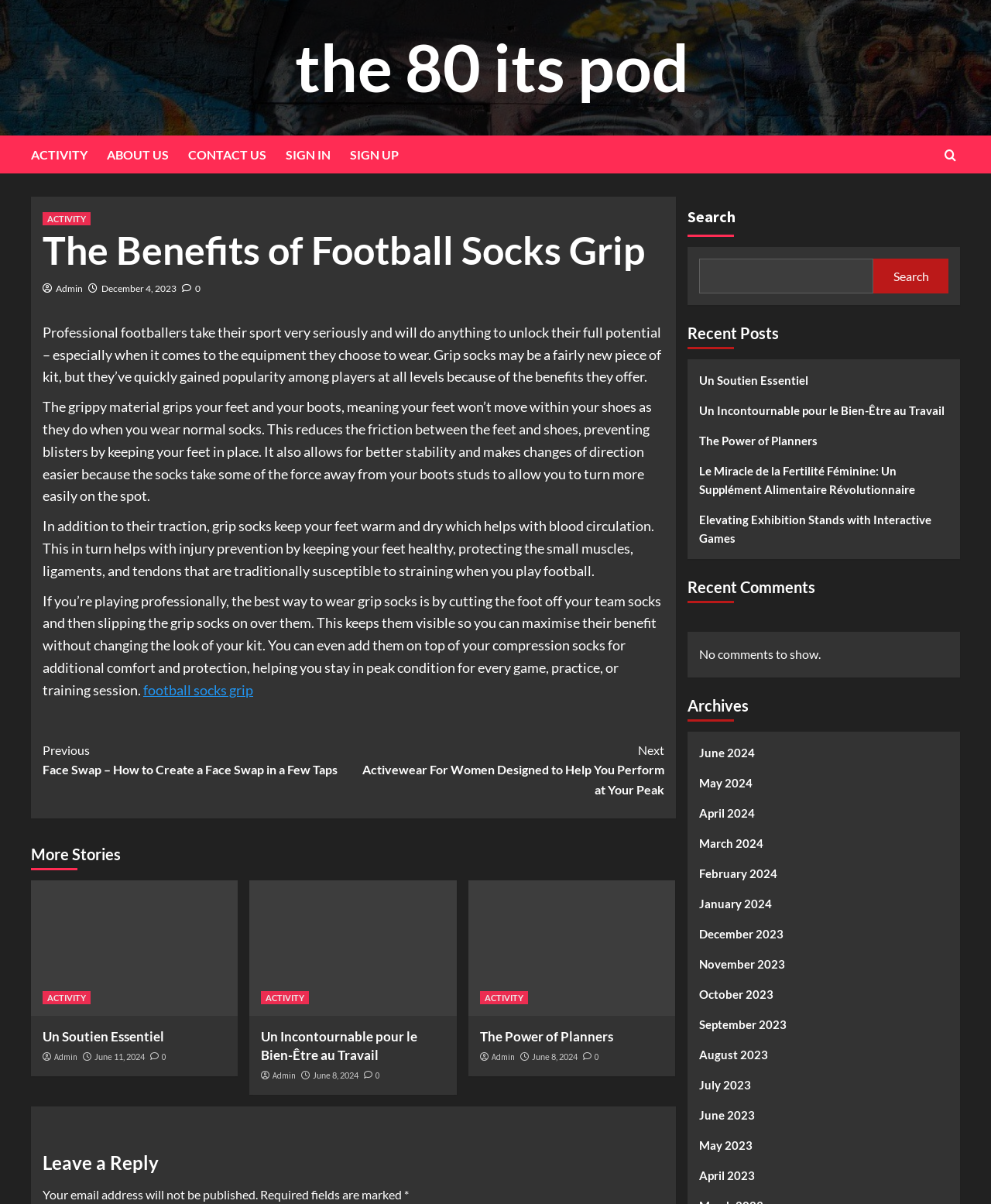Please locate the clickable area by providing the bounding box coordinates to follow this instruction: "Read the article 'Who Else Was Hit by the RSA Attackers?'".

None